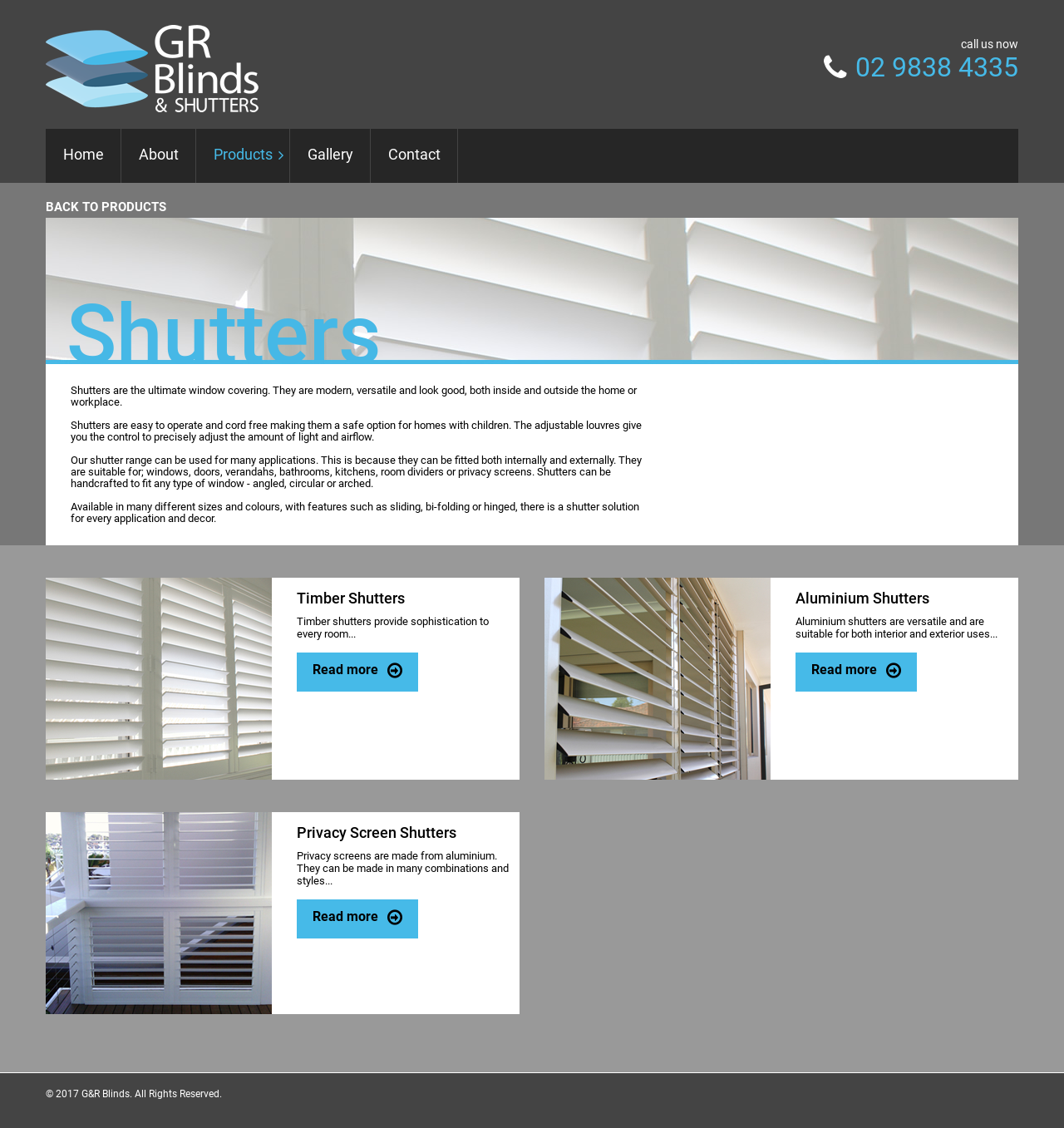Create a detailed narrative describing the layout and content of the webpage.

The webpage is about Shutters, a type of window covering. At the top, there is a heading "G&R Blinds" with a link and an image of the company's logo. Below it, there is a call-to-action "call us now" with a phone number "02 9838 4335" on the right side. 

The main navigation menu is located at the top, consisting of links to "Home", "About", "Products", "Gallery", and "Contact". There is also a link "BACK TO PRODUCTS" on the left side of the navigation menu.

The main content of the webpage is divided into sections. The first section has a heading "Shutters" and describes the benefits of shutters, including their modern and versatile design, ease of operation, and safety features. 

Below this section, there are three more sections, each with a heading and a brief description. The sections are about "Timber Shutters", "Aluminium Shutters", and "Privacy Screen Shutters", respectively. Each section has a "Read more" link.

At the bottom of the webpage, there is a copyright notice "© 2017 G&R Blinds. All Rights Reserved."